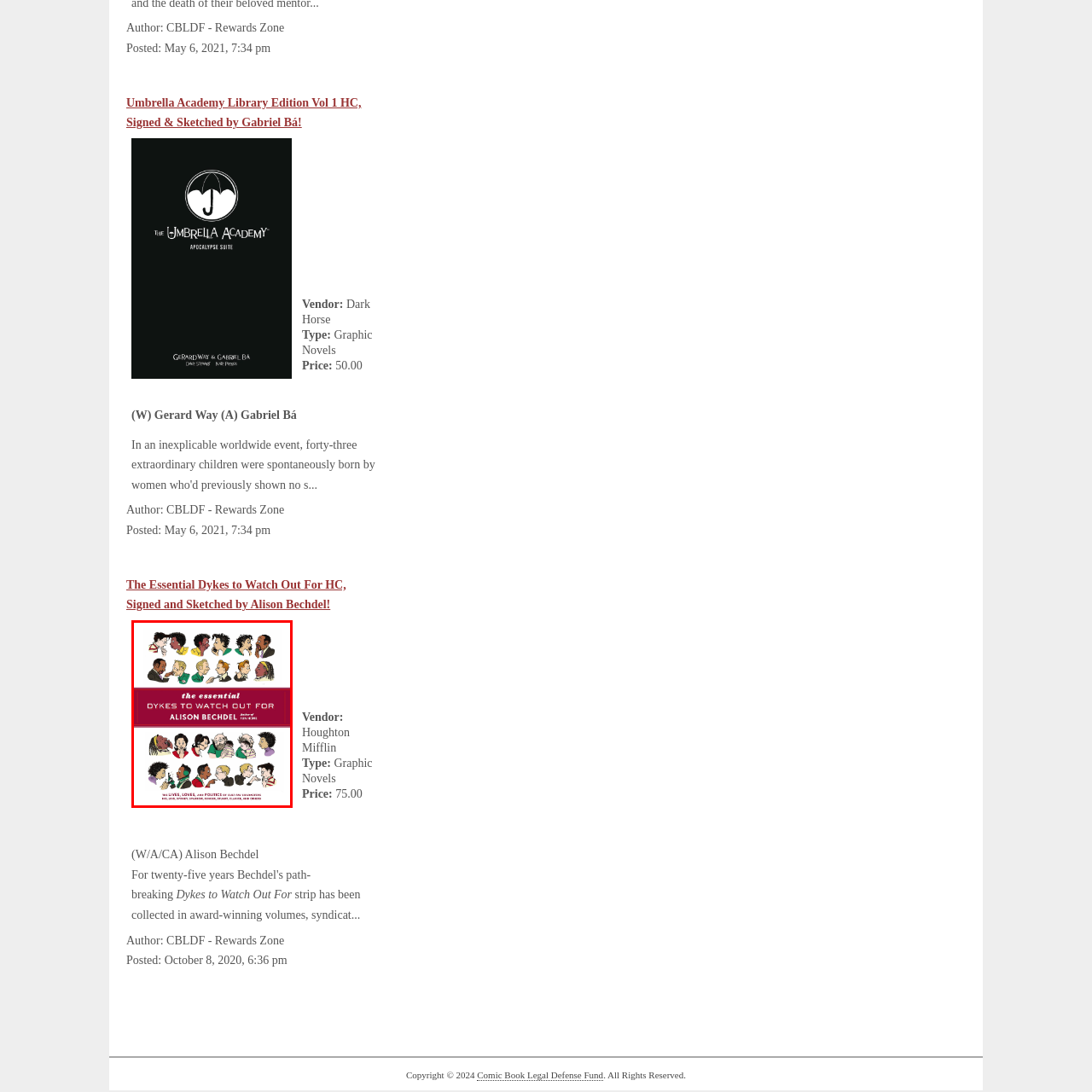What is the author's name?
Carefully examine the image within the red bounding box and provide a comprehensive answer based on what you observe.

The author's name is not explicitly mentioned on the cover, but based on the context of the caption, it is known that the book is written by Alison Bechdel.